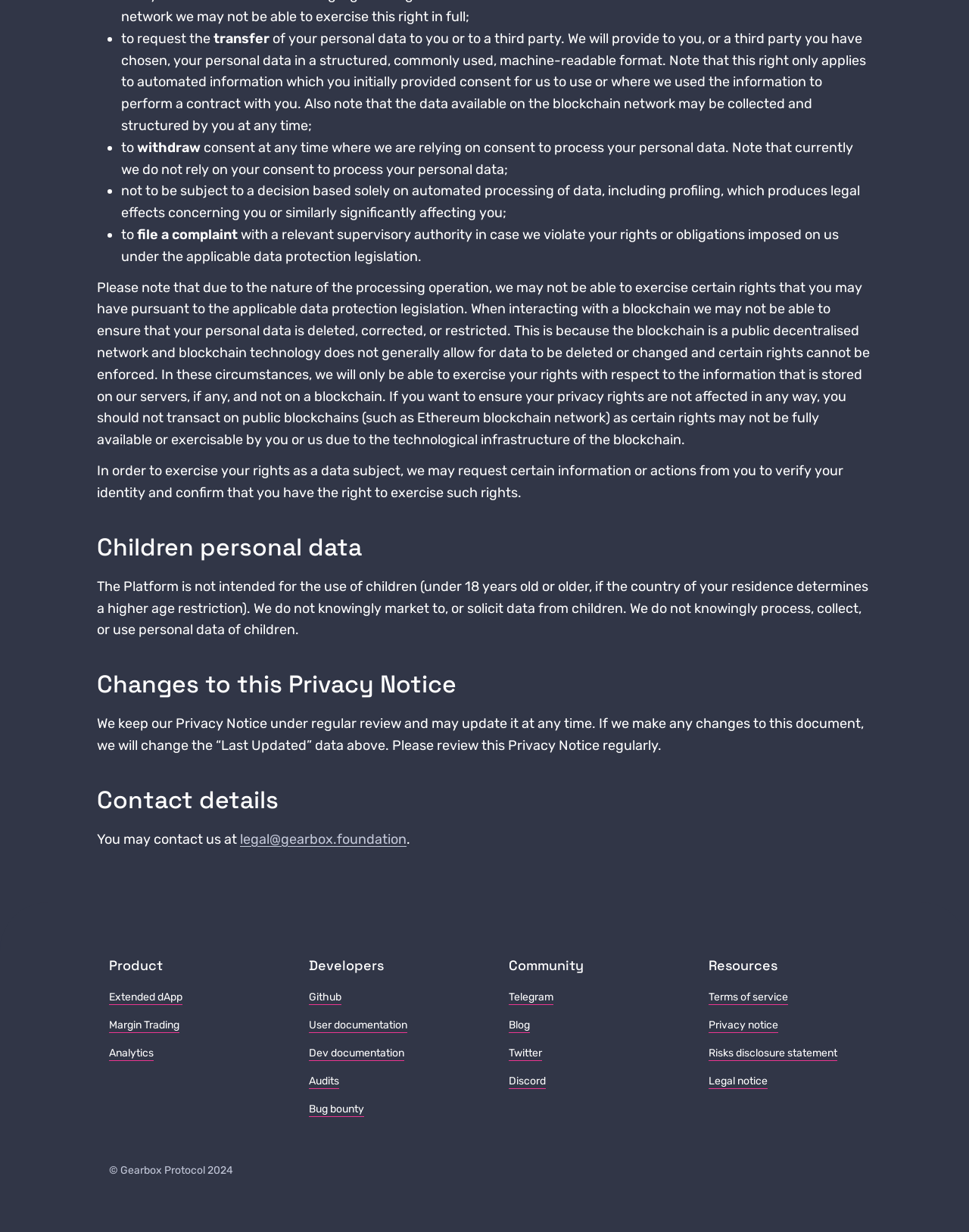Please locate the bounding box coordinates of the element that should be clicked to complete the given instruction: "go to Contact details".

[0.1, 0.637, 0.288, 0.662]